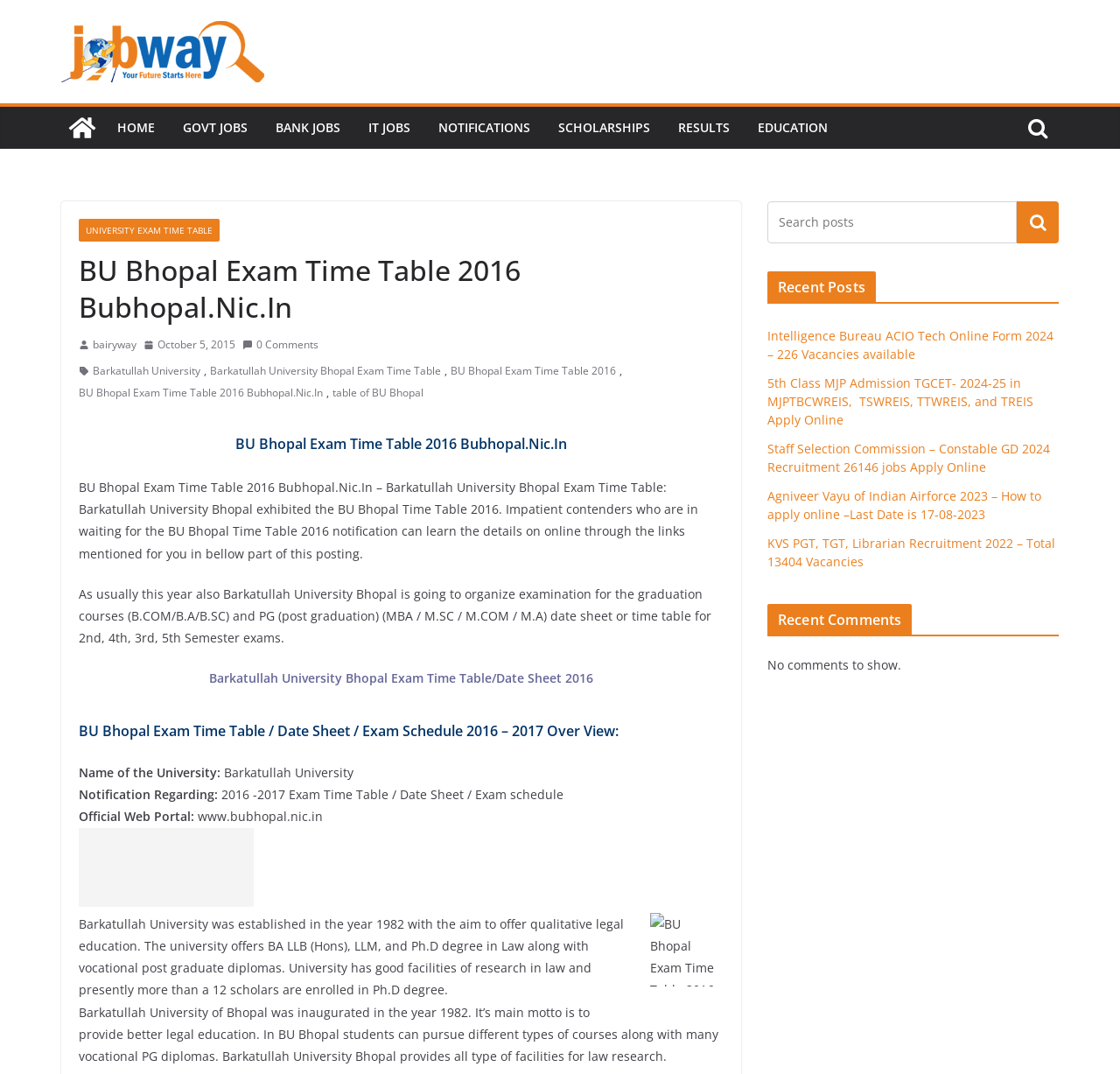Identify the bounding box coordinates of the area that should be clicked in order to complete the given instruction: "View the BU Bhopal Exam Time Table 2016". The bounding box coordinates should be four float numbers between 0 and 1, i.e., [left, top, right, bottom].

[0.07, 0.357, 0.288, 0.375]